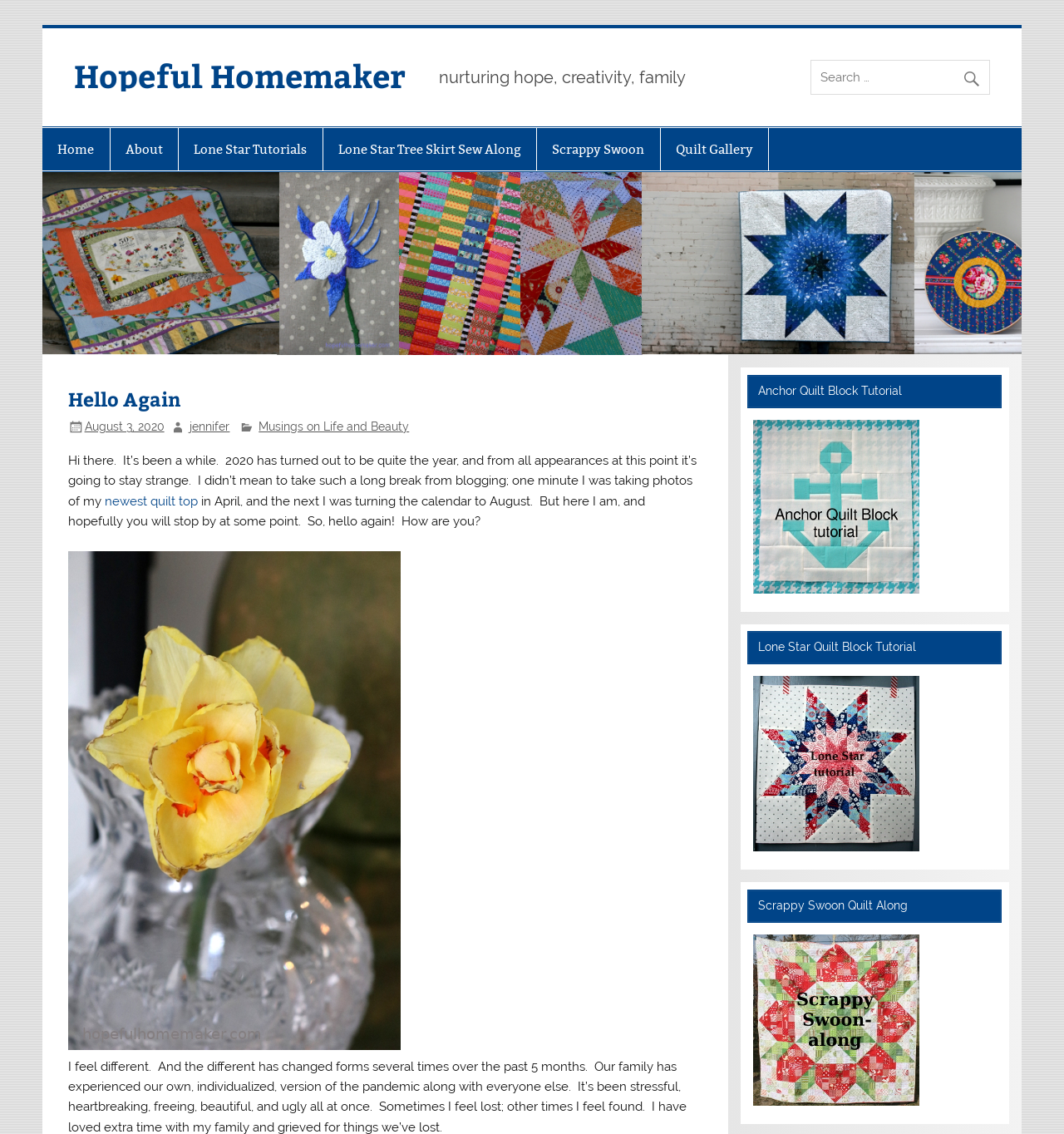Give a succinct answer to this question in a single word or phrase: 
What is the name of the website?

Hopeful Homemaker